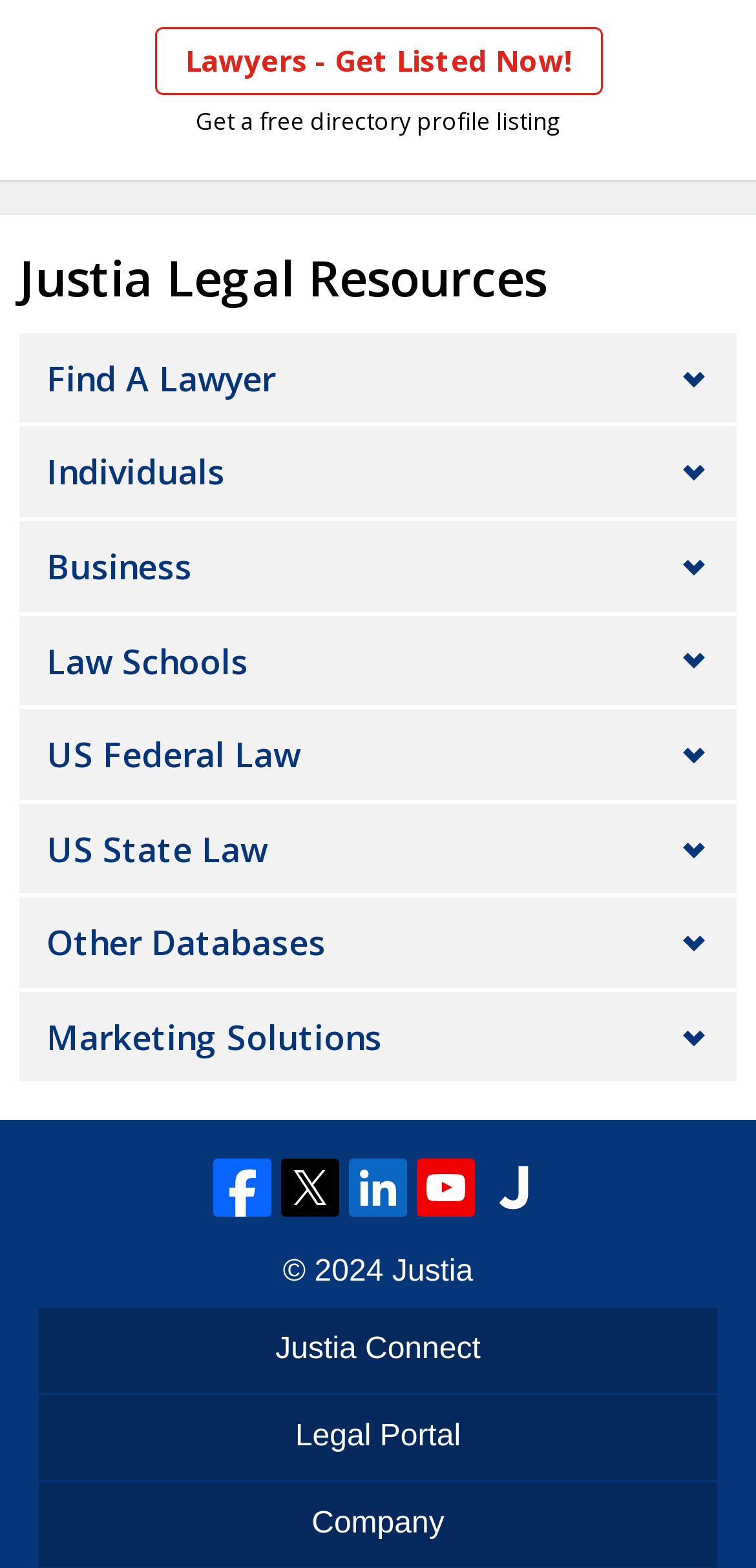What is the purpose of the 'Get Listed Now!' link?
Refer to the screenshot and answer in one word or phrase.

For lawyers to get listed